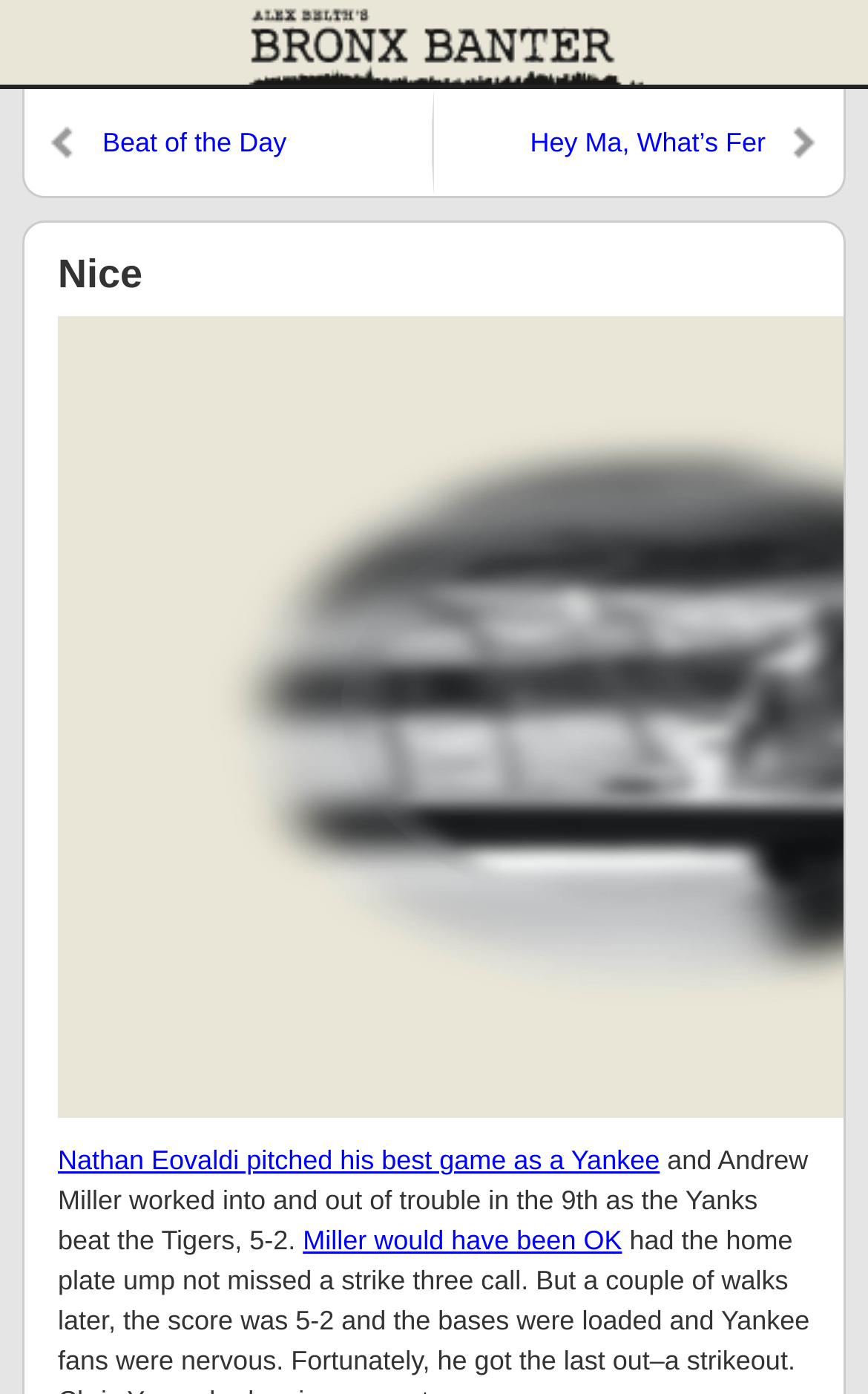Who pitched for the Yankees?
Answer the question with a detailed and thorough explanation.

The name of the pitcher can be determined by reading the link element with the text 'Nathan Eovaldi pitched his best game as a Yankee', indicating that Nathan Eovaldi was the pitcher for the Yankees.